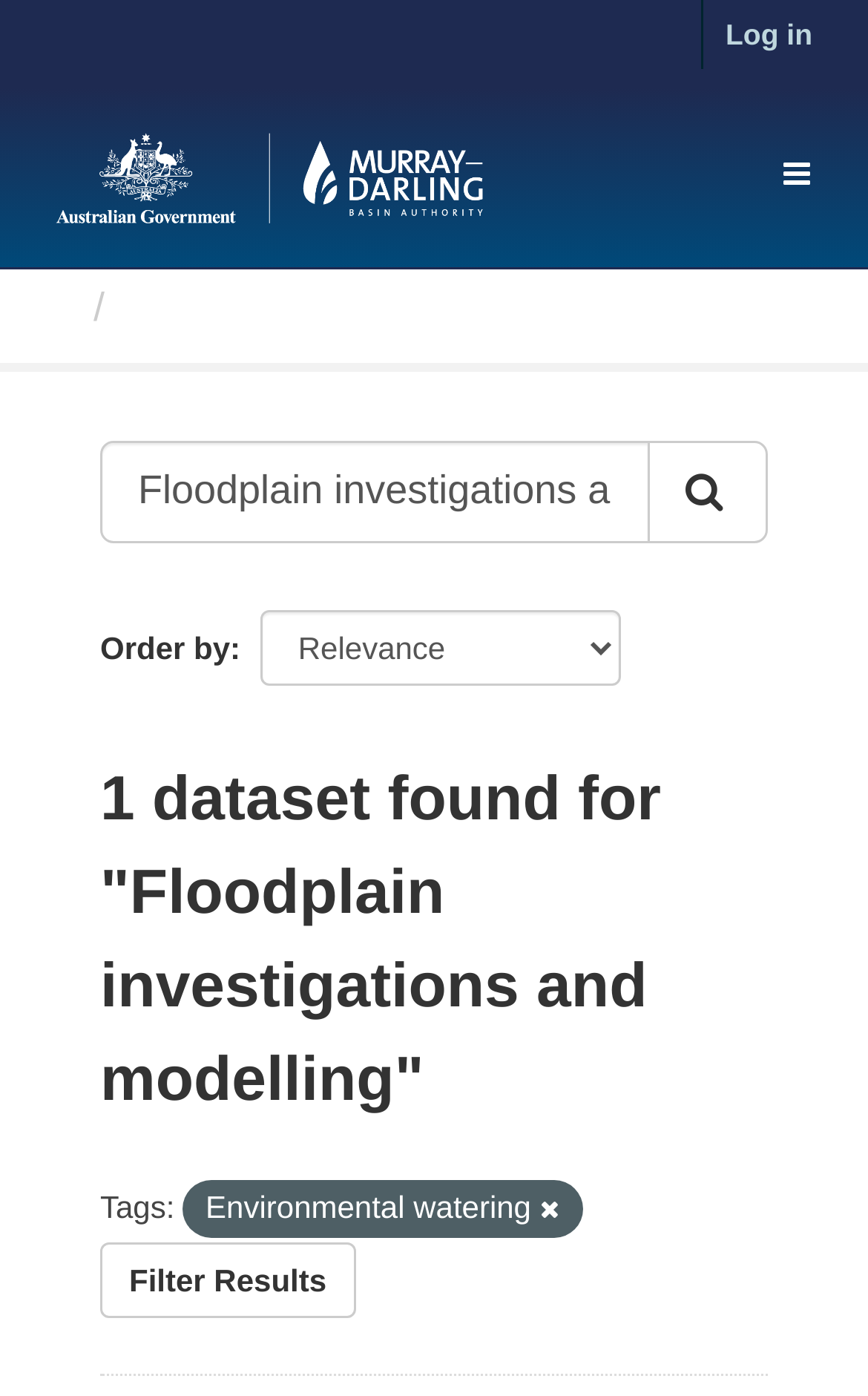Provide your answer in a single word or phrase: 
Is the navigation menu expanded?

No